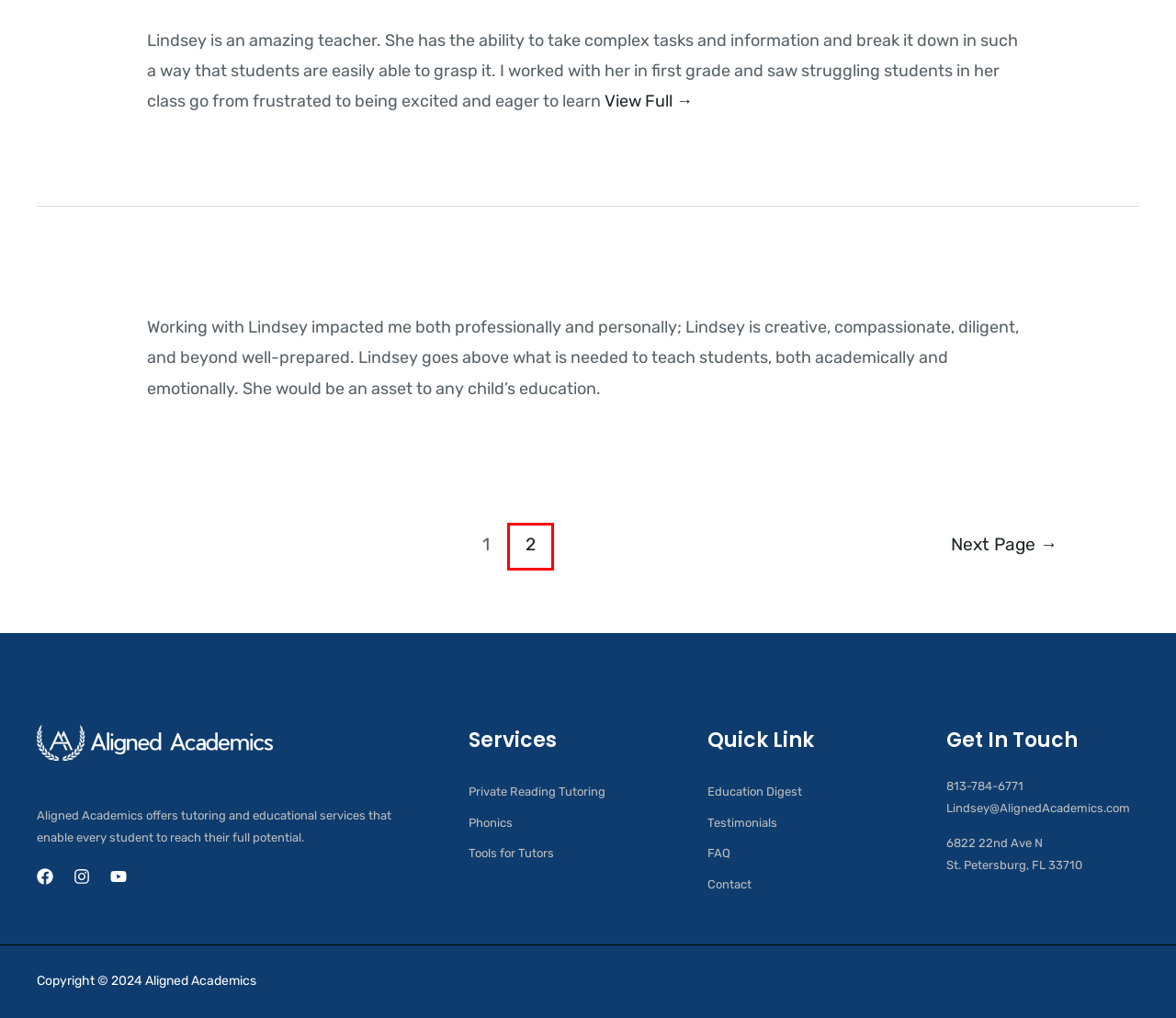A screenshot of a webpage is given, featuring a red bounding box around a UI element. Please choose the webpage description that best aligns with the new webpage after clicking the element in the bounding box. These are the descriptions:
A. Tools for Tutors - Aligned Academics
B. Testimonials - Aligned Academics
C. FAQ - Aligned Academics
D. Services - Aligned Academics
E. About - Aligned Academics
F. Testimonials Archive - Page 2 of 2 - Aligned Academics
G. Education Digest - Aligned Academics
H. Contact - Aligned Academics

F